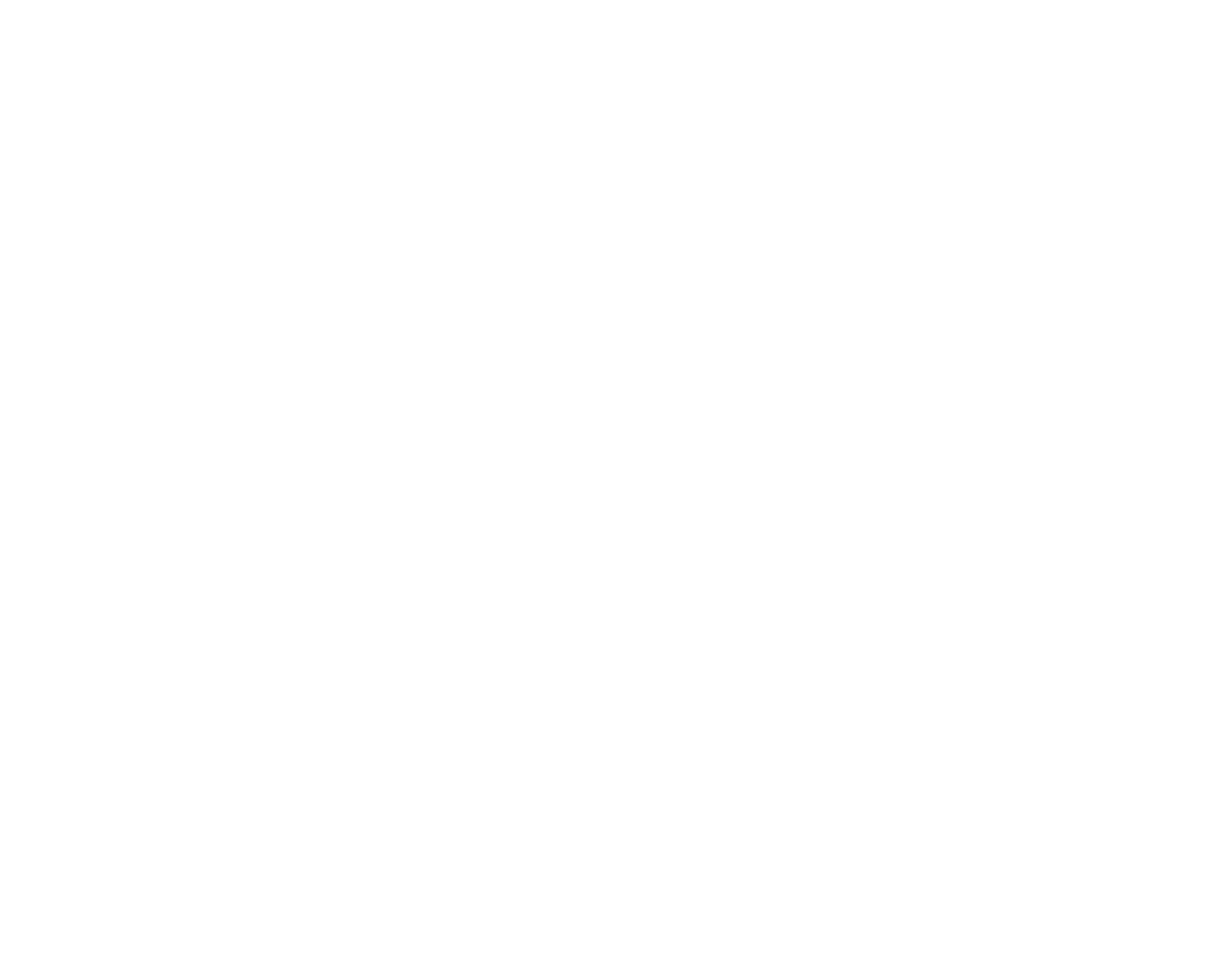Determine the bounding box coordinates of the clickable element to achieve the following action: 'Explore the vodka recipes'. Provide the coordinates as four float values between 0 and 1, formatted as [left, top, right, bottom].

[0.379, 0.792, 0.421, 0.806]